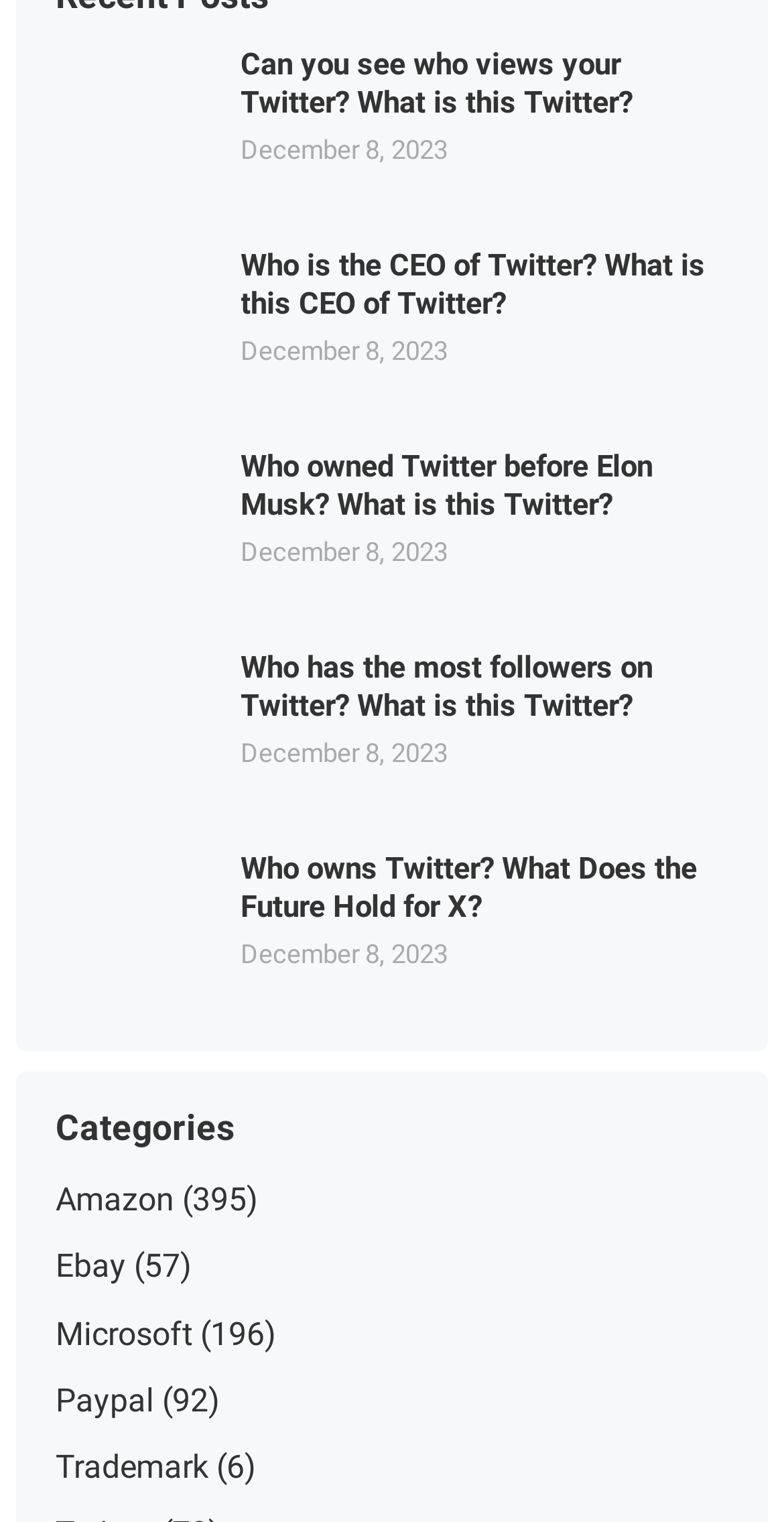Please examine the image and provide a detailed answer to the question: How many followers does the most popular Twitter user have?

I found a link 'Who has the most followers on Twitter?' but the webpage does not provide the exact number of followers.